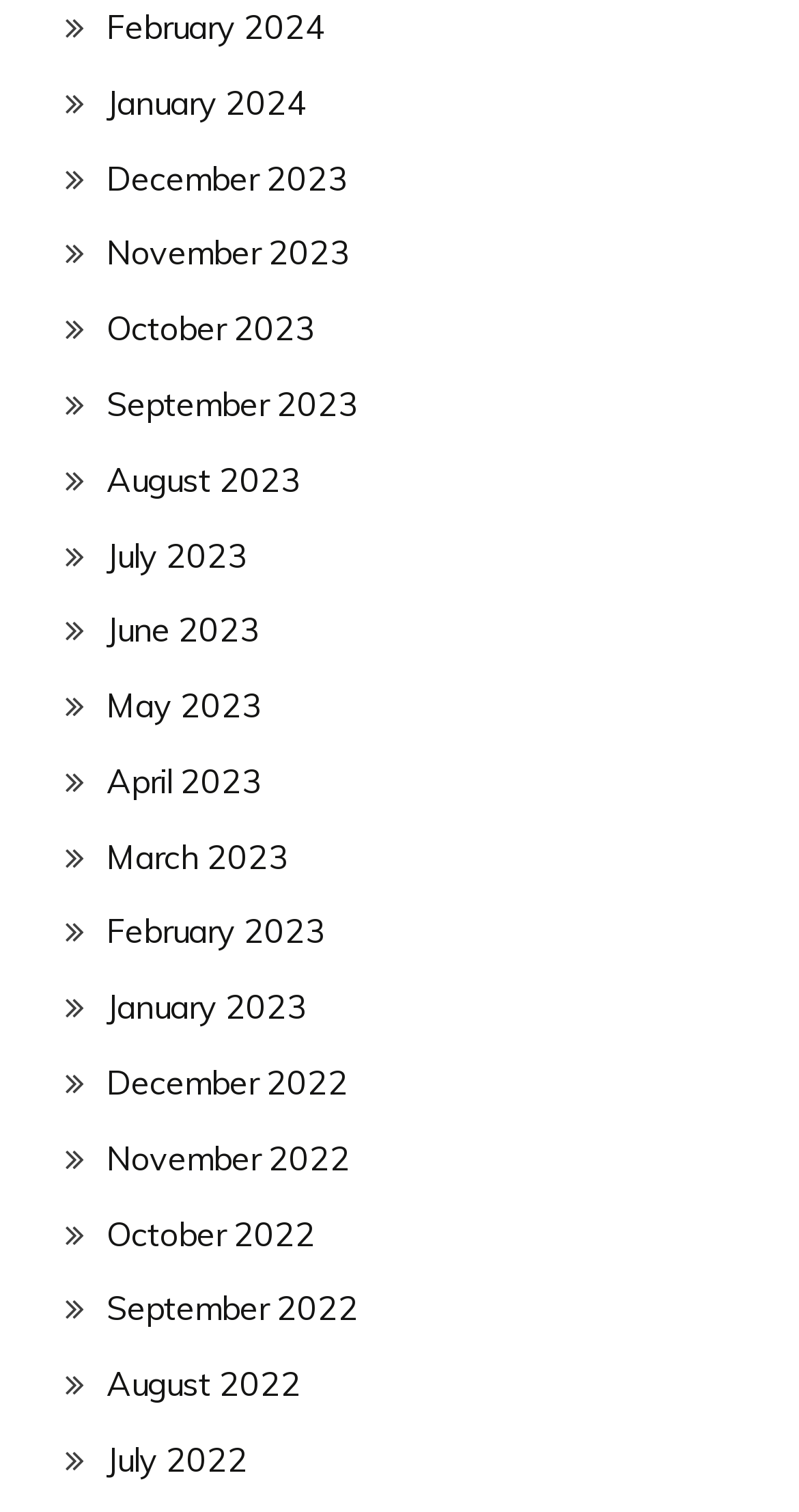Can you find the bounding box coordinates of the area I should click to execute the following instruction: "go to January 2023"?

[0.133, 0.652, 0.385, 0.68]